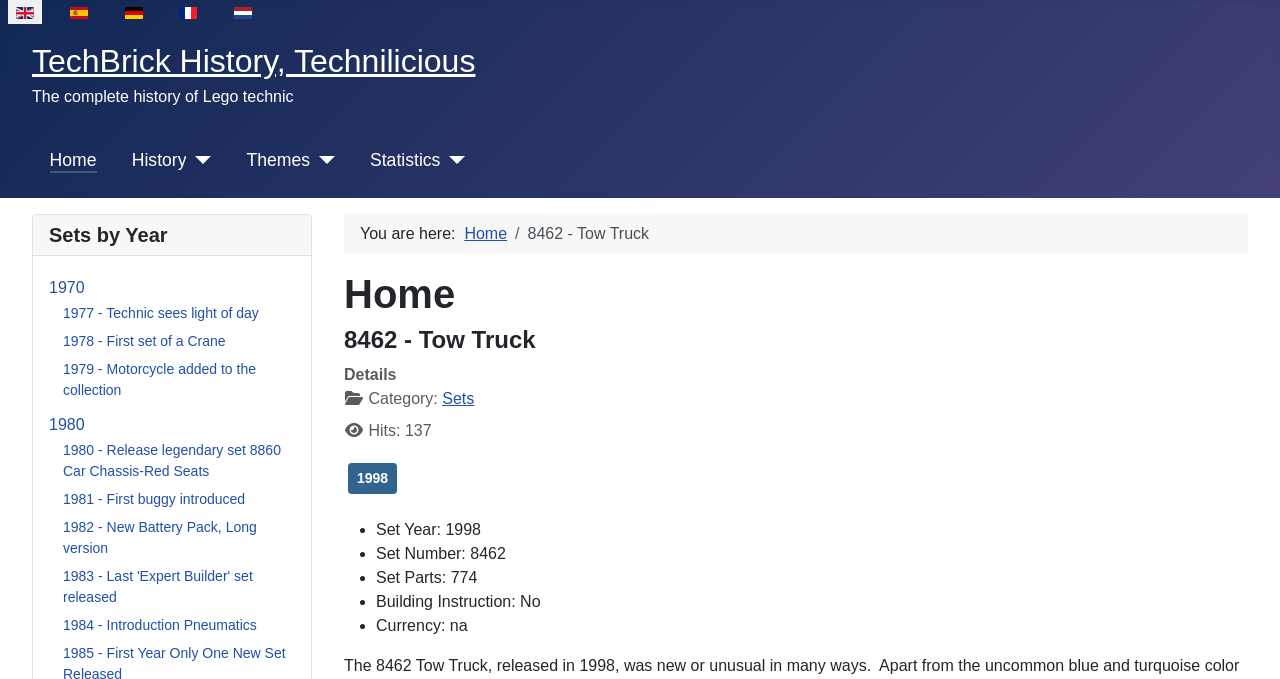What is the category of the Lego set?
Please answer the question with a detailed and comprehensive explanation.

The category of the Lego set can be found in the description list section, where it is written as 'Category: Sets'.